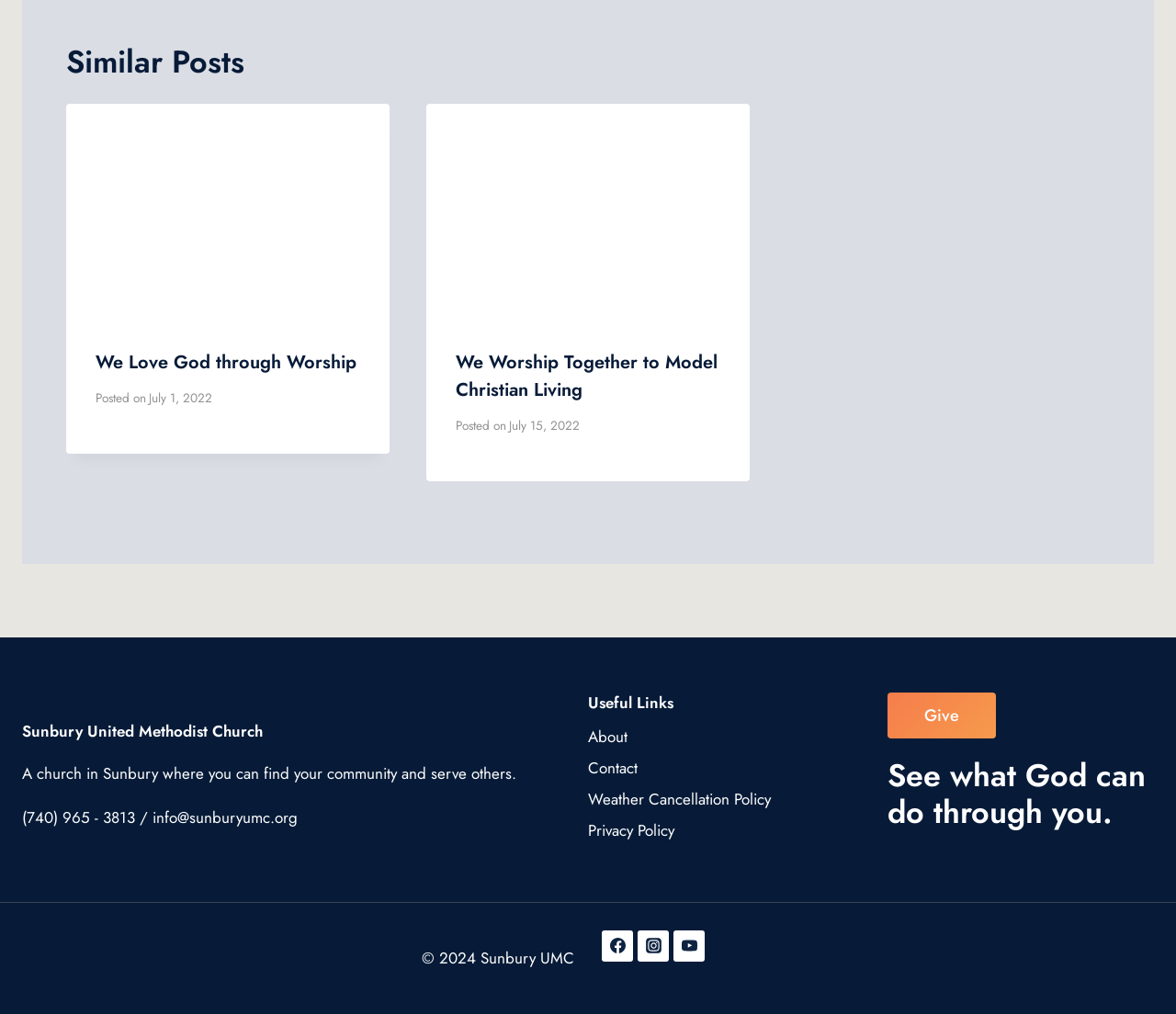What is the date of the post 'We Love God through Worship'?
Based on the image, answer the question with as much detail as possible.

I found the date of the post by looking at the time element associated with the link 'We Love God through Worship' and found the date 'July 1, 2022'.